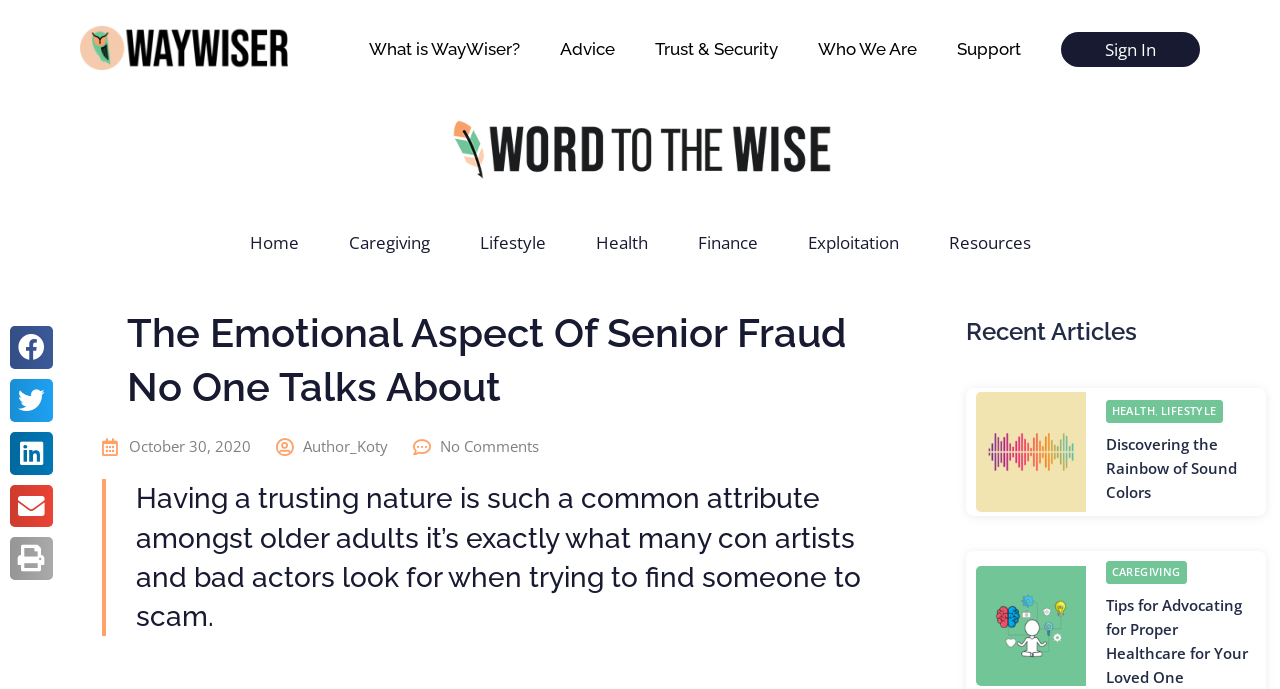Pinpoint the bounding box coordinates of the clickable area needed to execute the instruction: "Click on the WayWiser logo". The coordinates should be specified as four float numbers between 0 and 1, i.e., [left, top, right, bottom].

[0.062, 0.038, 0.225, 0.101]